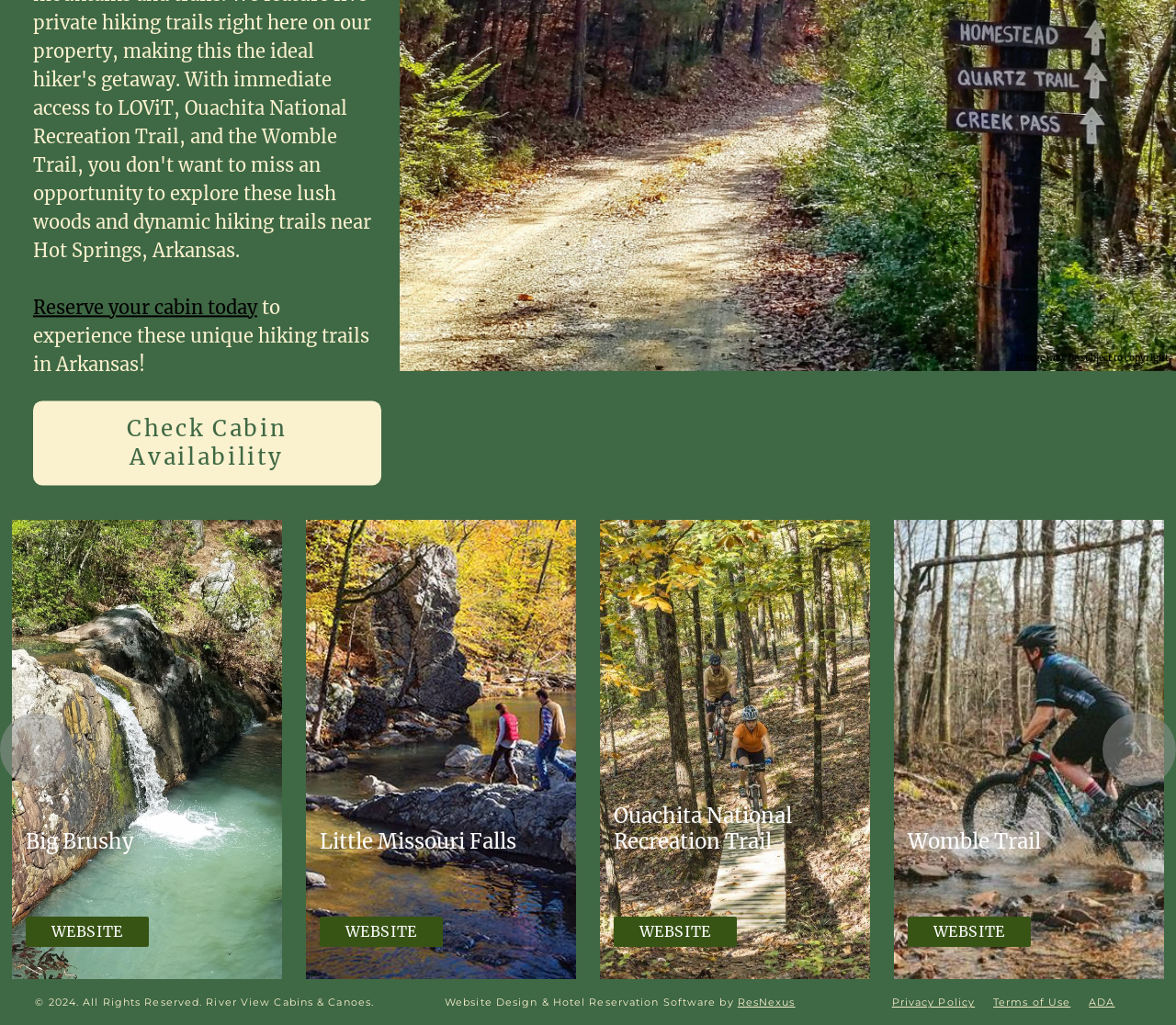Can you pinpoint the bounding box coordinates for the clickable element required for this instruction: "Navigate to previous page"? The coordinates should be four float numbers between 0 and 1, i.e., [left, top, right, bottom].

[0.0, 0.696, 0.062, 0.767]